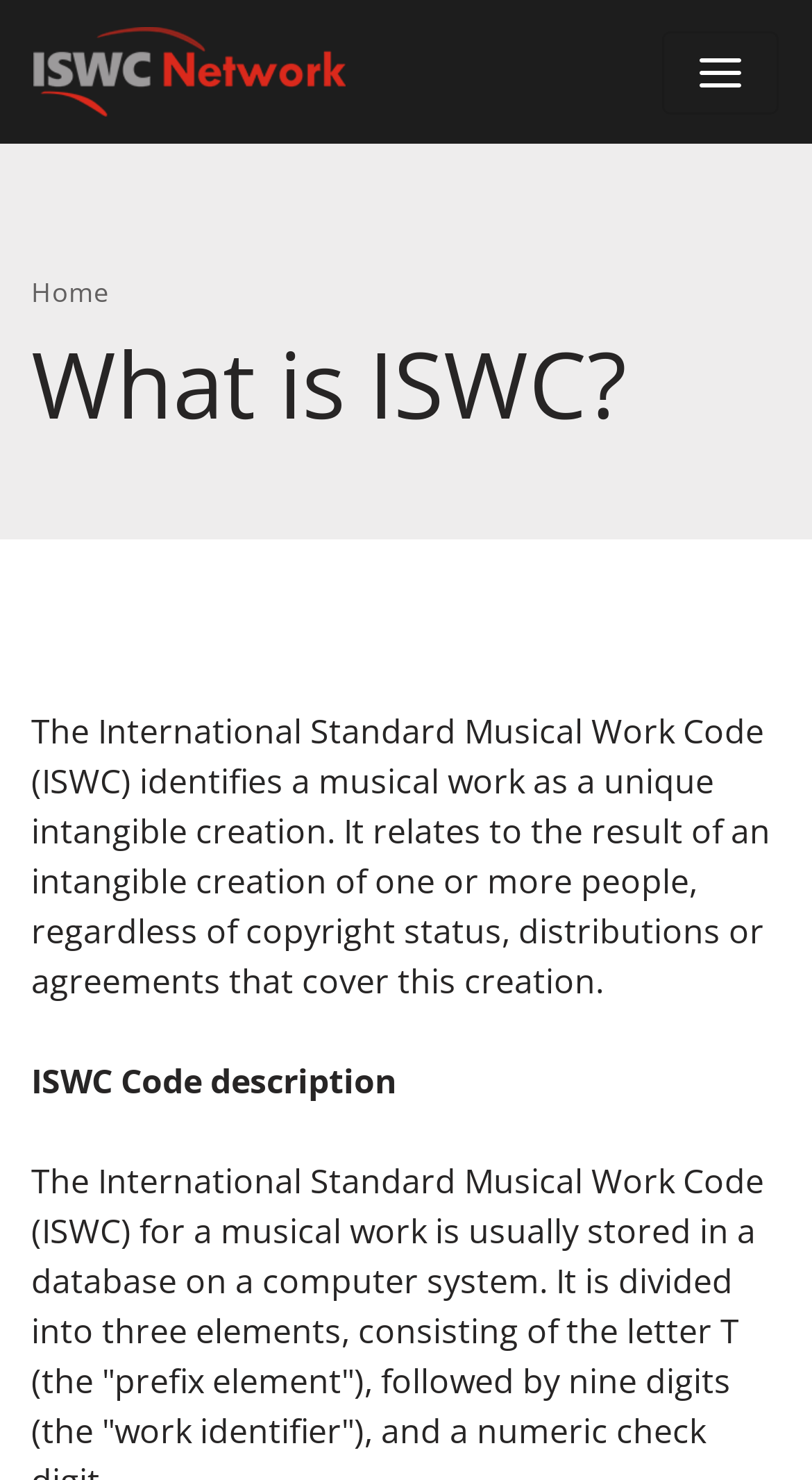Determine the bounding box coordinates (top-left x, top-left y, bottom-right x, bottom-right y) of the UI element described in the following text: Home

[0.038, 0.185, 0.133, 0.21]